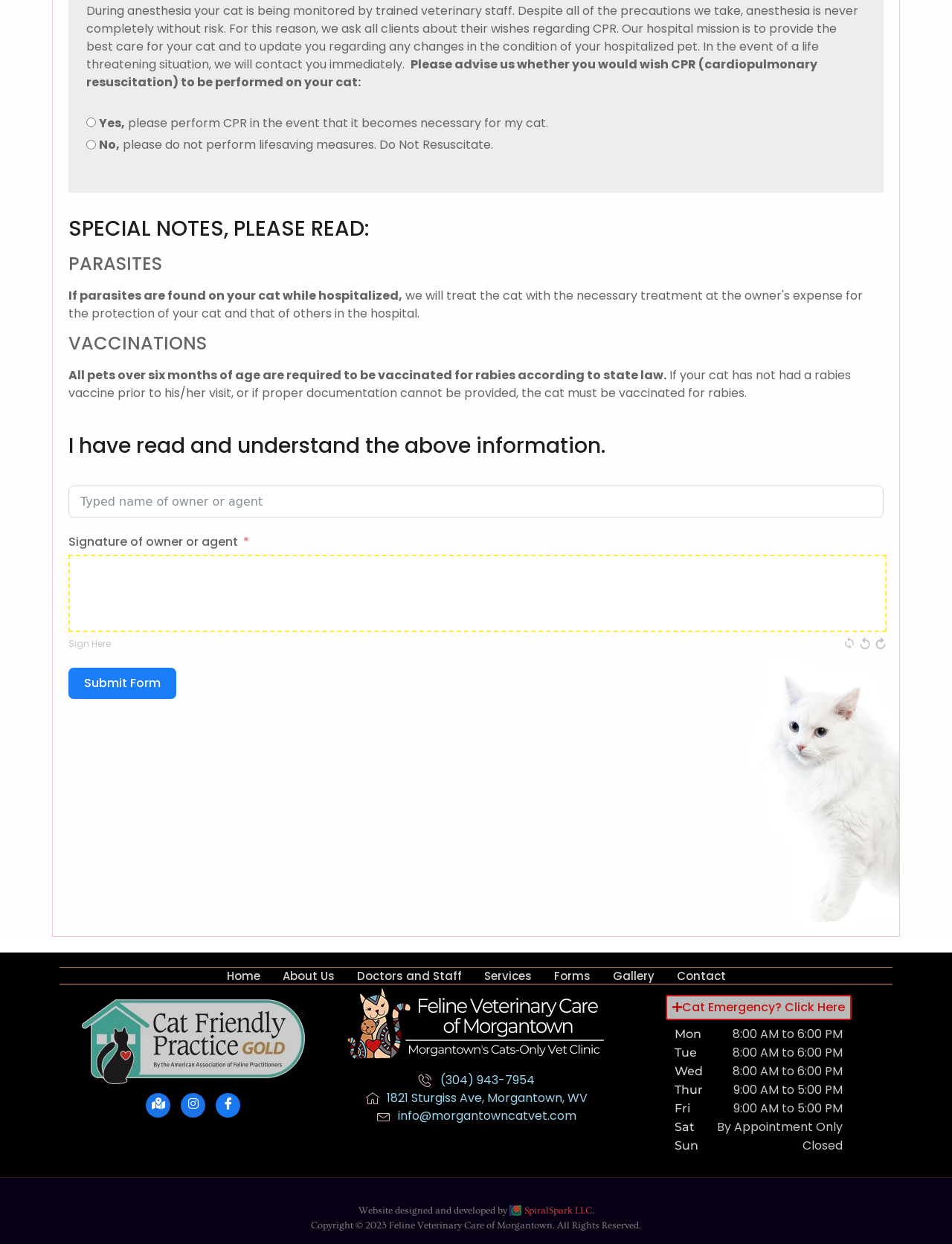What is the name of the company that designed and developed this webpage?
Using the visual information, answer the question in a single word or phrase.

SpiralSpark LLC